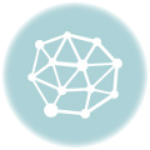Explain in detail what you see in the image.

The image features a minimalist design showcasing a stylized network or interconnected web motif, rendered in white against a soft, circular blue background. This imagery evokes themes of connection, collaboration, and the sharing of ideas, possibly symbolizing educational or community engagement initiatives. The context suggests it may be associated with various bursary programs or scholarship opportunities, specifically highlighting the importance of support and interconnectedness in educational pursuits. The overall aesthetic appeals to a modern sensibility while promoting an atmosphere of inclusivity and accessibility in the pursuit of education.